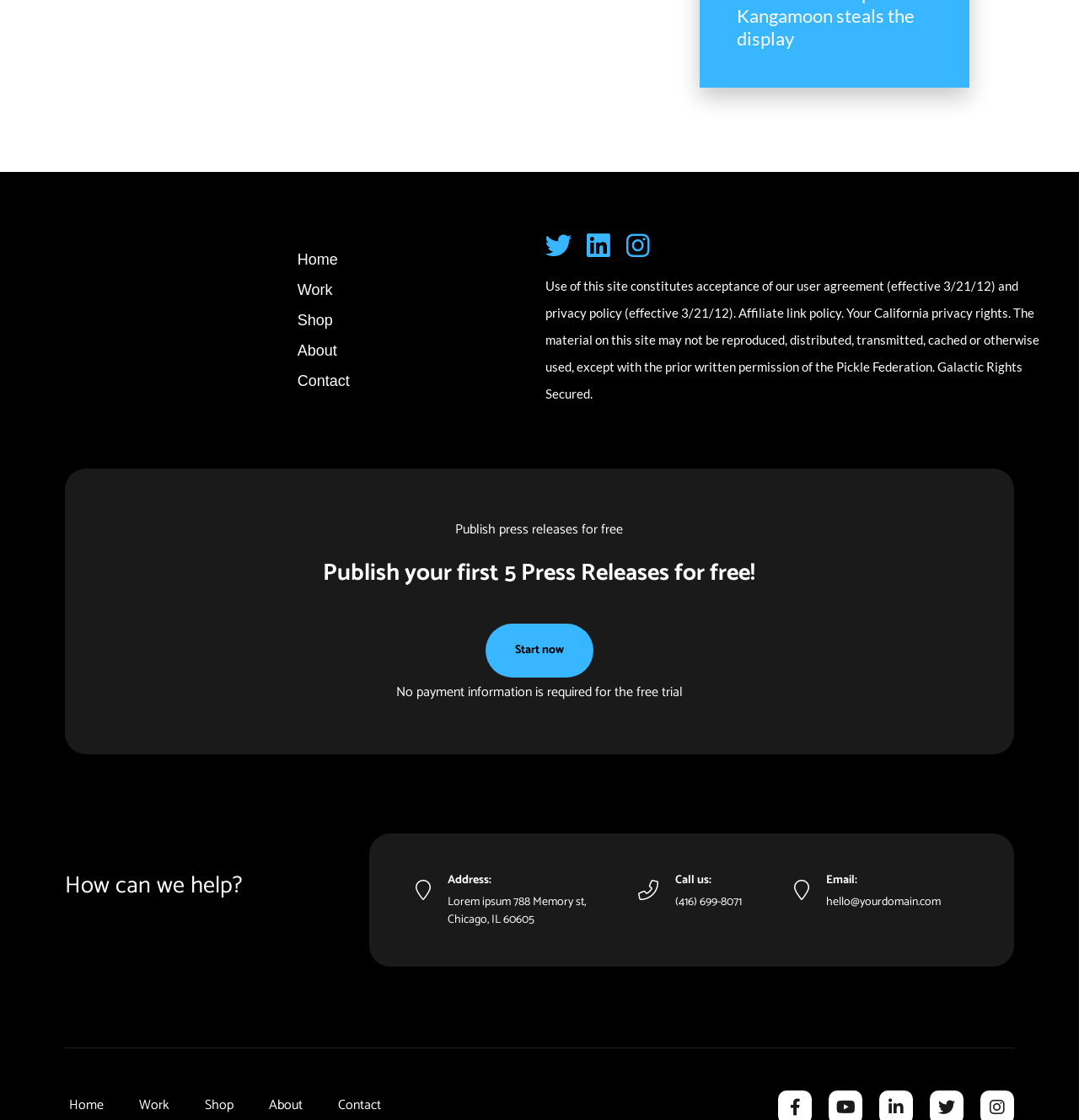Using the description "Email:hello@yourdomain.com", locate and provide the bounding box of the UI element.

[0.732, 0.774, 0.876, 0.817]